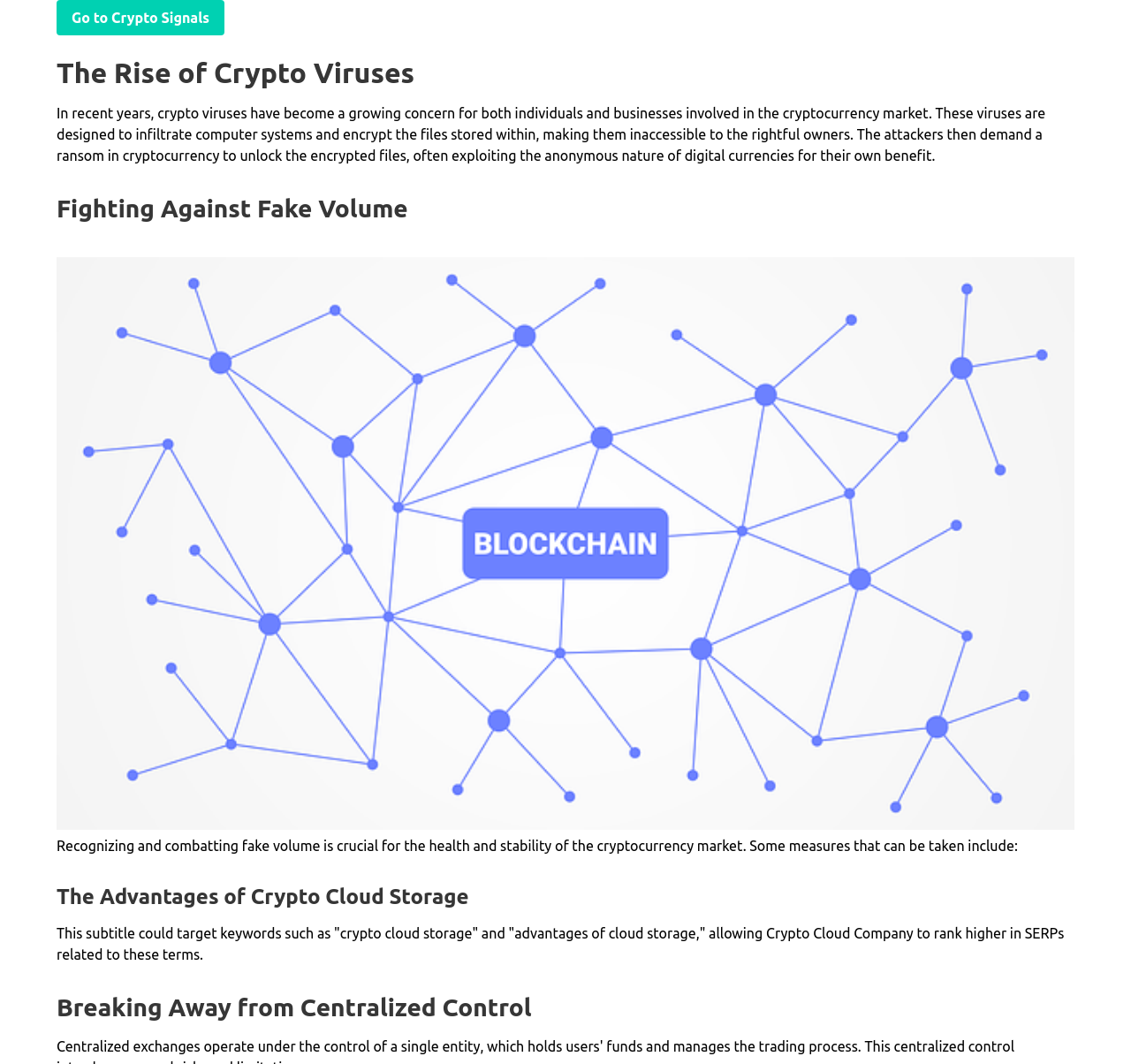Given the description Privacy & Legal Terms, predict the bounding box coordinates of the UI element. Ensure the coordinates are in the format (top-left x, top-left y, bottom-right x, bottom-right y) and all values are between 0 and 1.

None